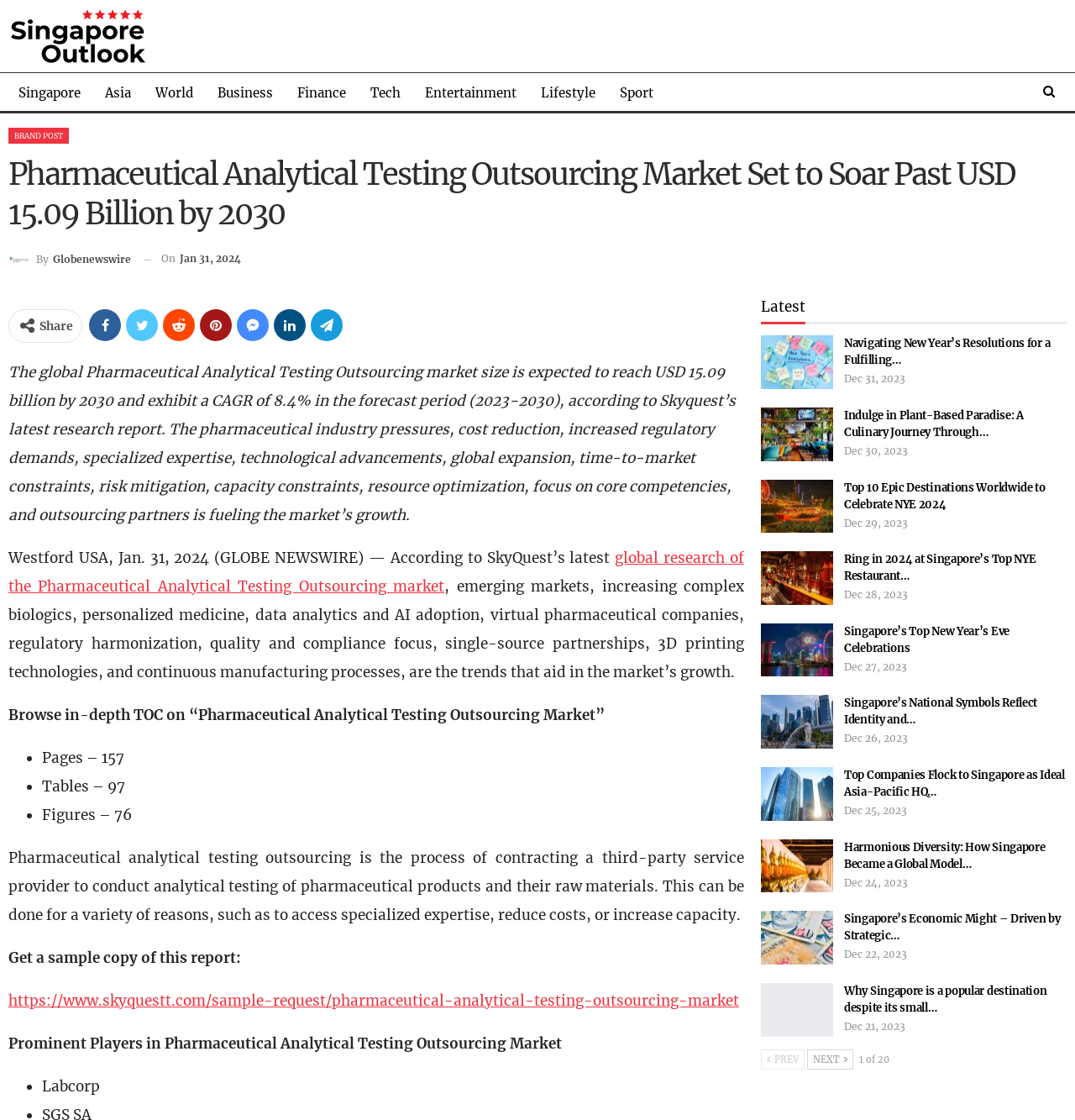Pinpoint the bounding box coordinates of the element to be clicked to execute the instruction: "Check the latest news".

[0.708, 0.266, 0.749, 0.282]